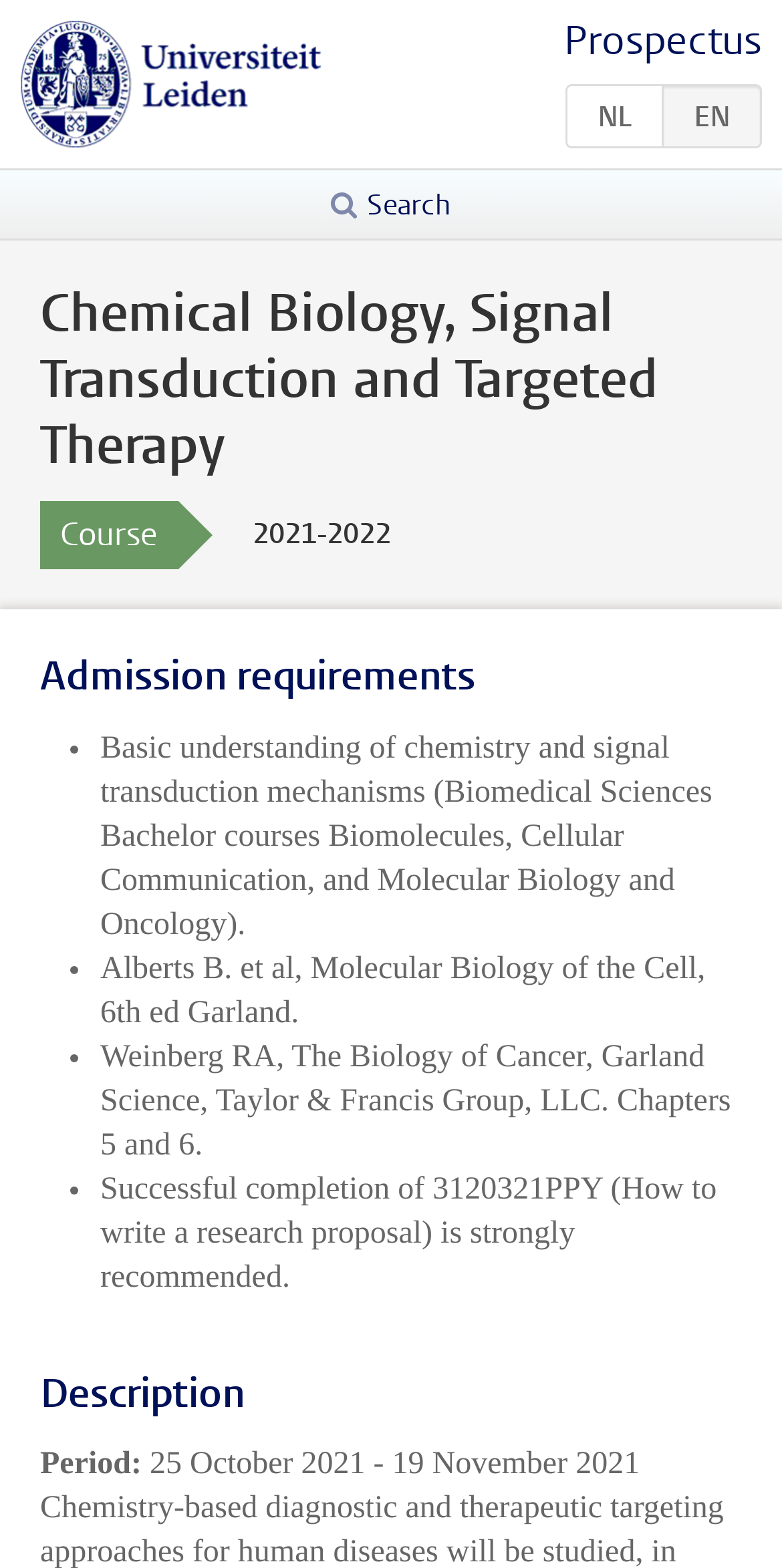Please reply with a single word or brief phrase to the question: 
What is the language of the webpage?

English